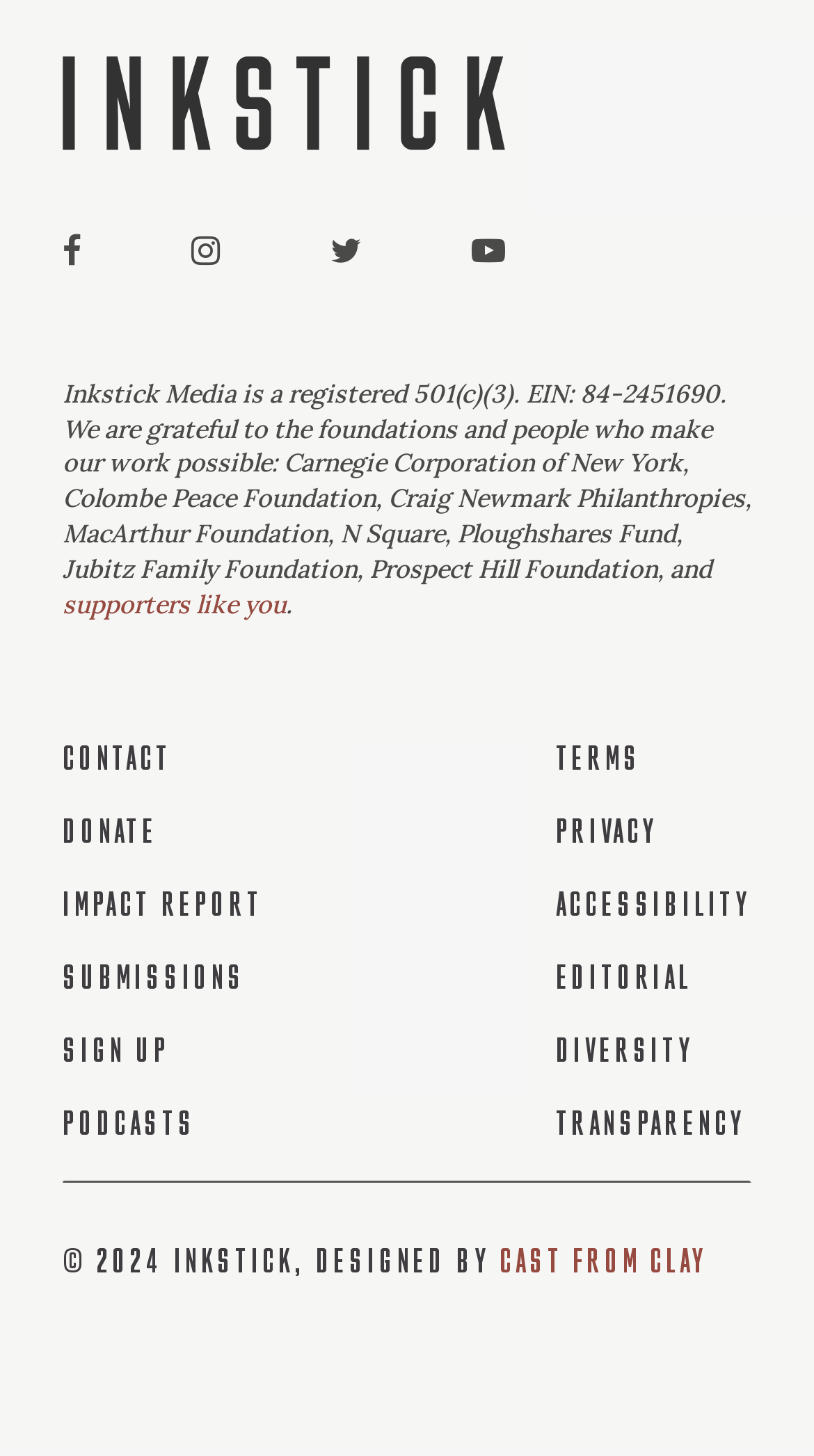Please determine the bounding box coordinates, formatted as (top-left x, top-left y, bottom-right x, bottom-right y), with all values as floating point numbers between 0 and 1. Identify the bounding box of the region described as: aria-label="Go to home page"

[0.077, 0.039, 0.621, 0.103]